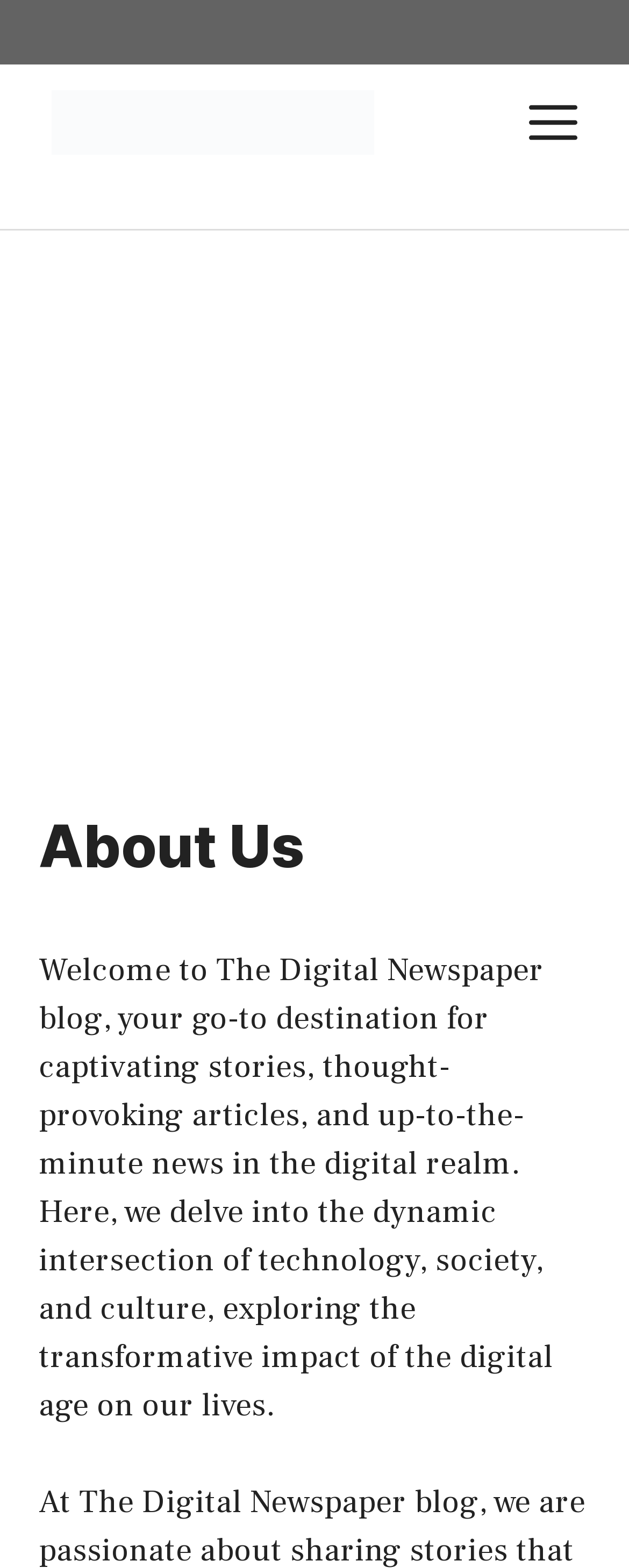Please reply to the following question with a single word or a short phrase:
What is the name of the blog?

The Digital Newspaper